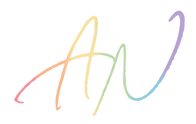What do the playful curves and flowing lines of the letters evoke?
Carefully analyze the image and provide a thorough answer to the question.

The caption states that the playful curves and flowing lines of the letters evoke a sense of creativity and personal touch, implying that the design of the signature conveys a sense of artistic expression and individuality.